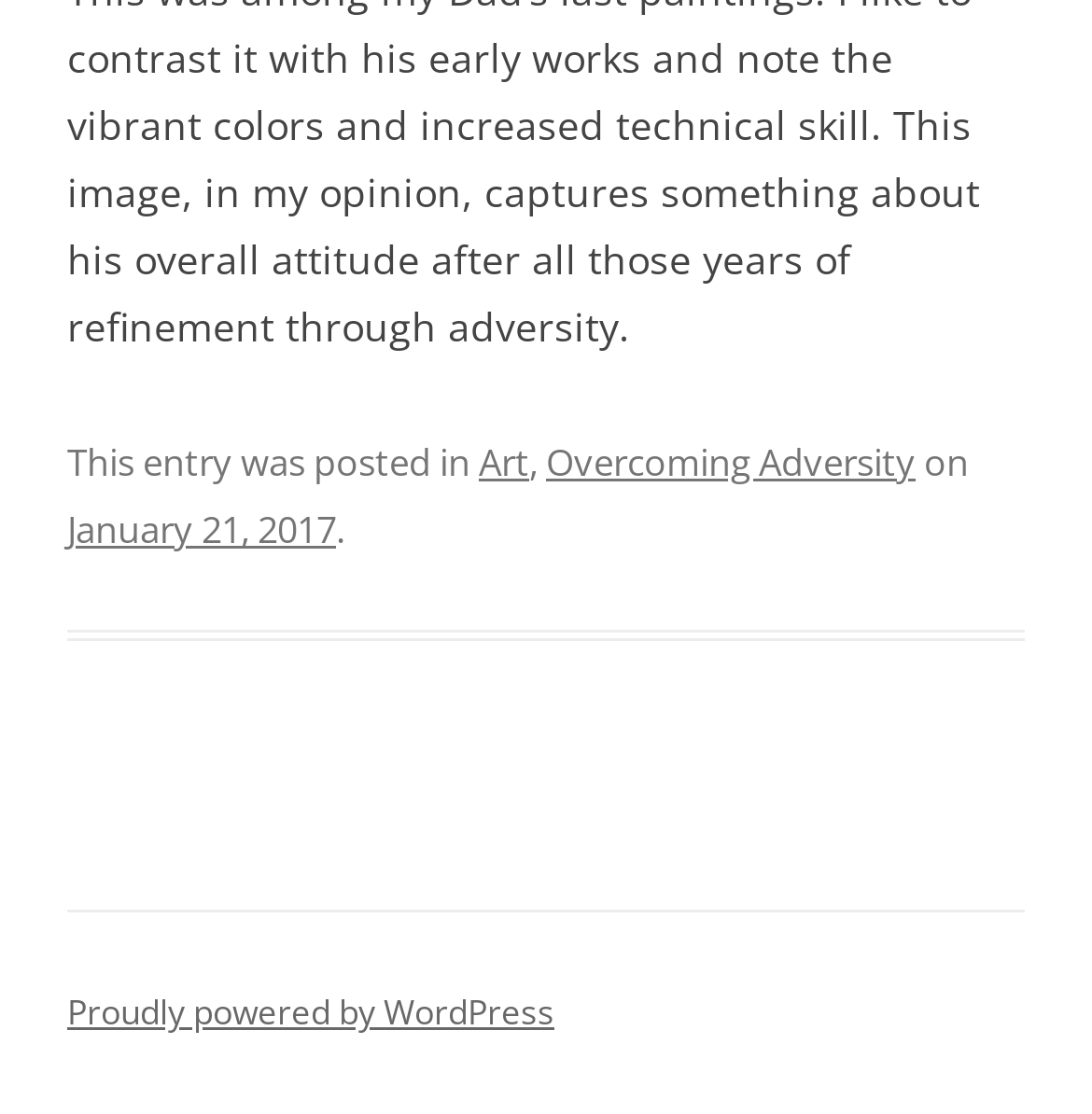Based on the element description "Proudly powered by WordPress", predict the bounding box coordinates of the UI element.

[0.062, 0.888, 0.508, 0.93]